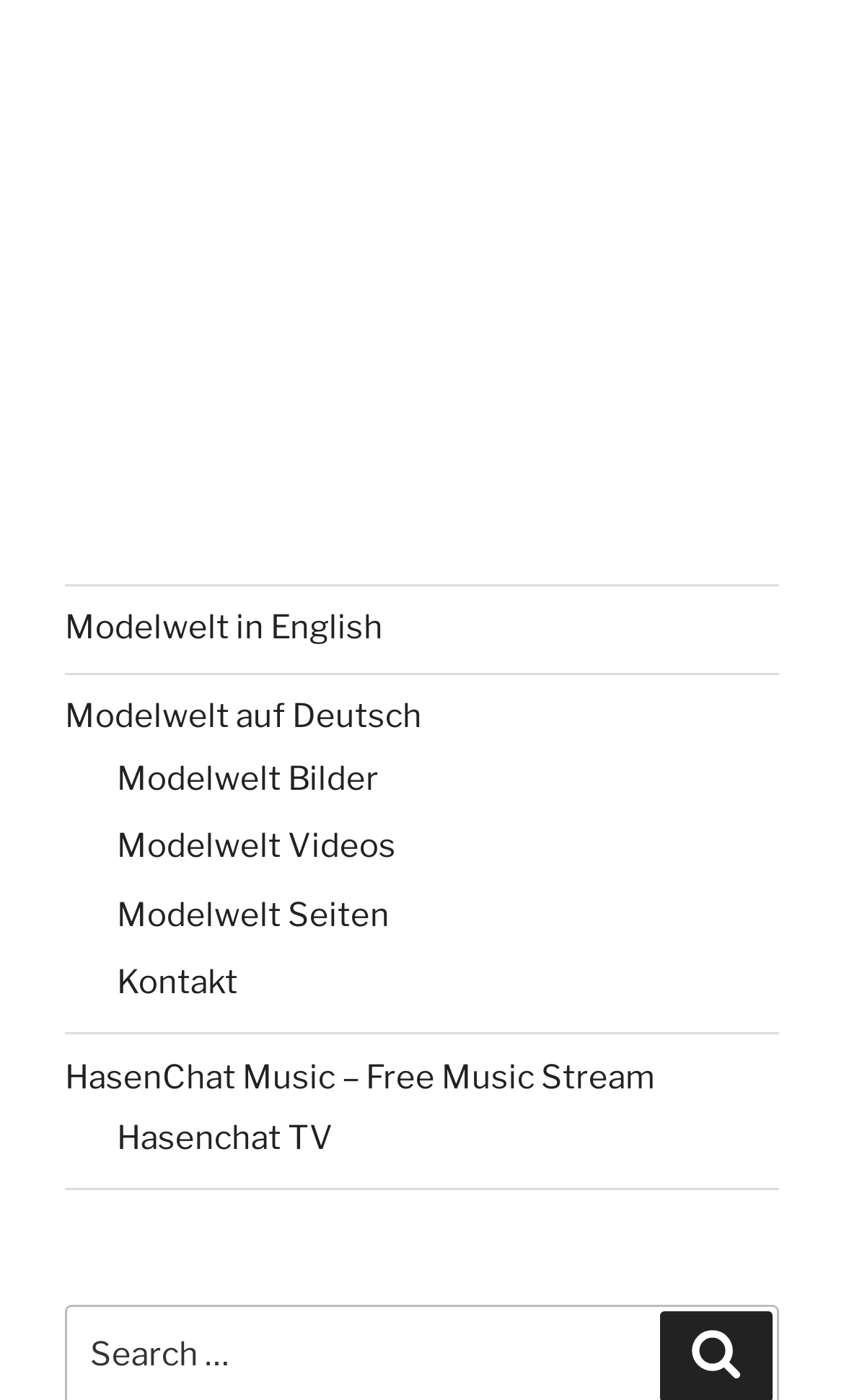Based on what you see in the screenshot, provide a thorough answer to this question: What is the name of the shop?

I found a link with the text 'HasenChat Shop' at the top of the webpage, which suggests that it is the name of the shop.